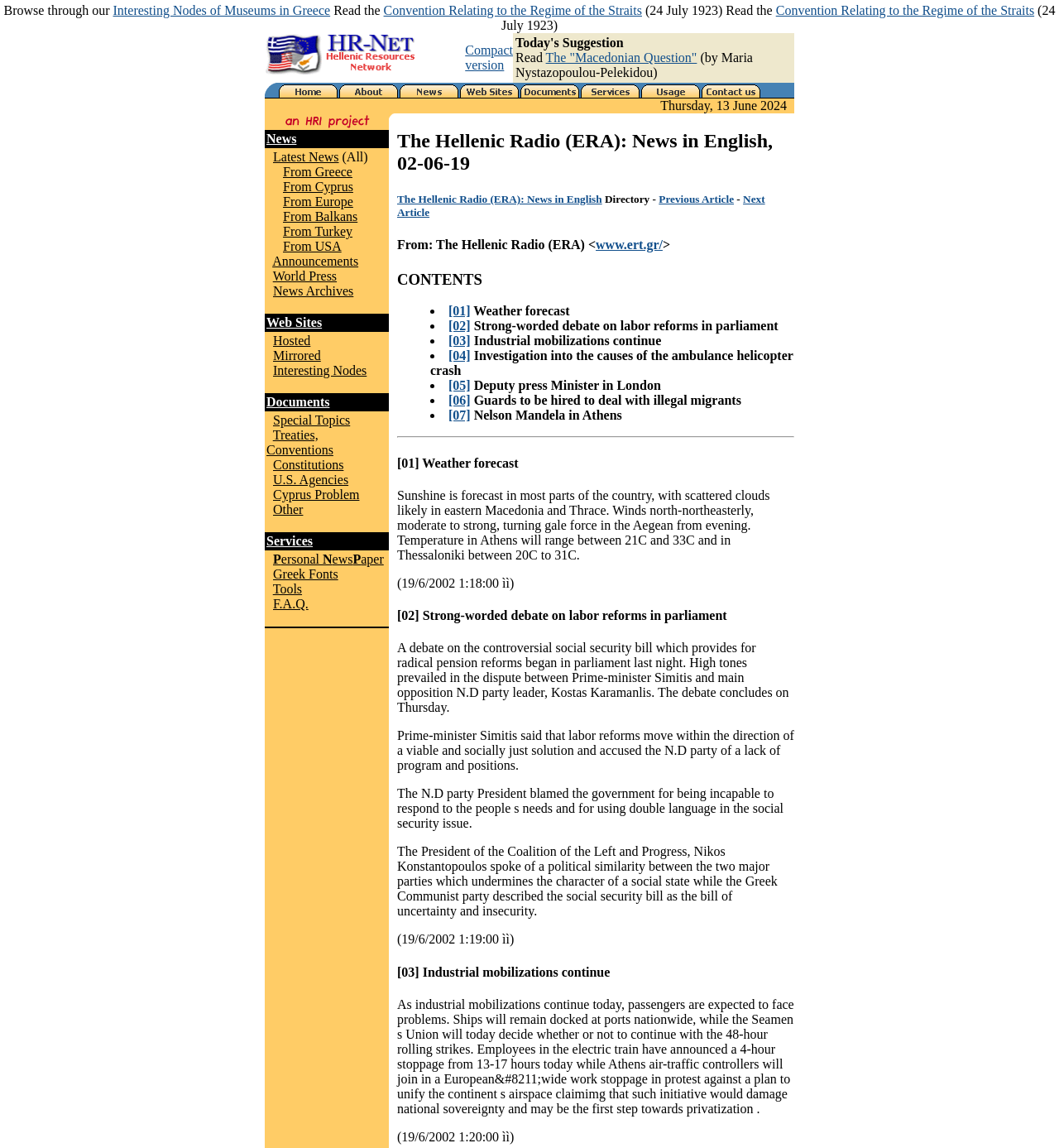Please locate the bounding box coordinates of the element that needs to be clicked to achieve the following instruction: "Discover the Machine Learning Lifecycle". The coordinates should be four float numbers between 0 and 1, i.e., [left, top, right, bottom].

None